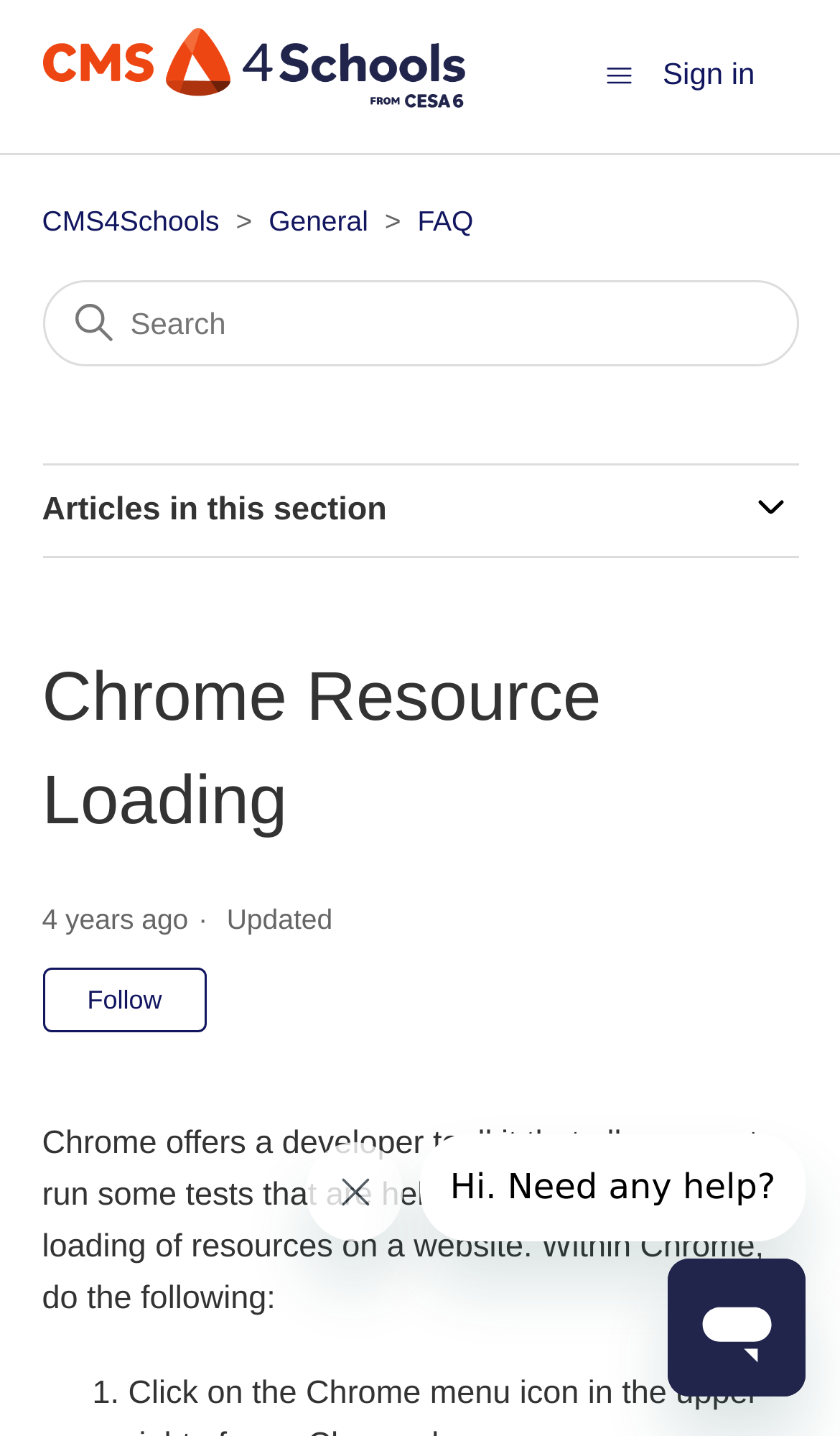What is the purpose of the developer toolkit?
Kindly give a detailed and elaborate answer to the question.

The webpage describes Chrome offering a developer toolkit that allows running tests to troubleshoot loading of resources on a website, indicating the toolkit's purpose is to help with troubleshooting resource loading issues.